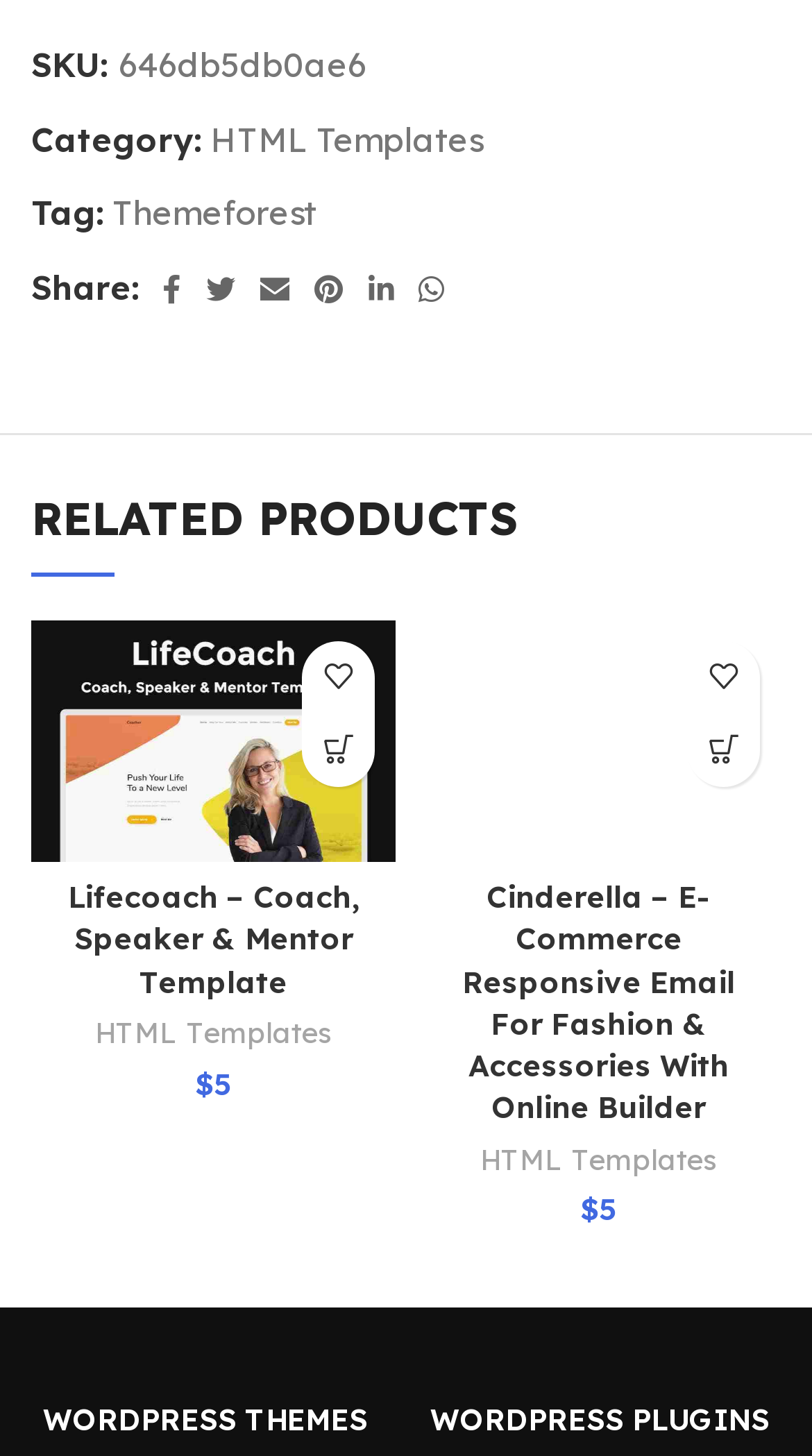Give the bounding box coordinates for the element described as: "Themeforest".

[0.138, 0.132, 0.39, 0.16]